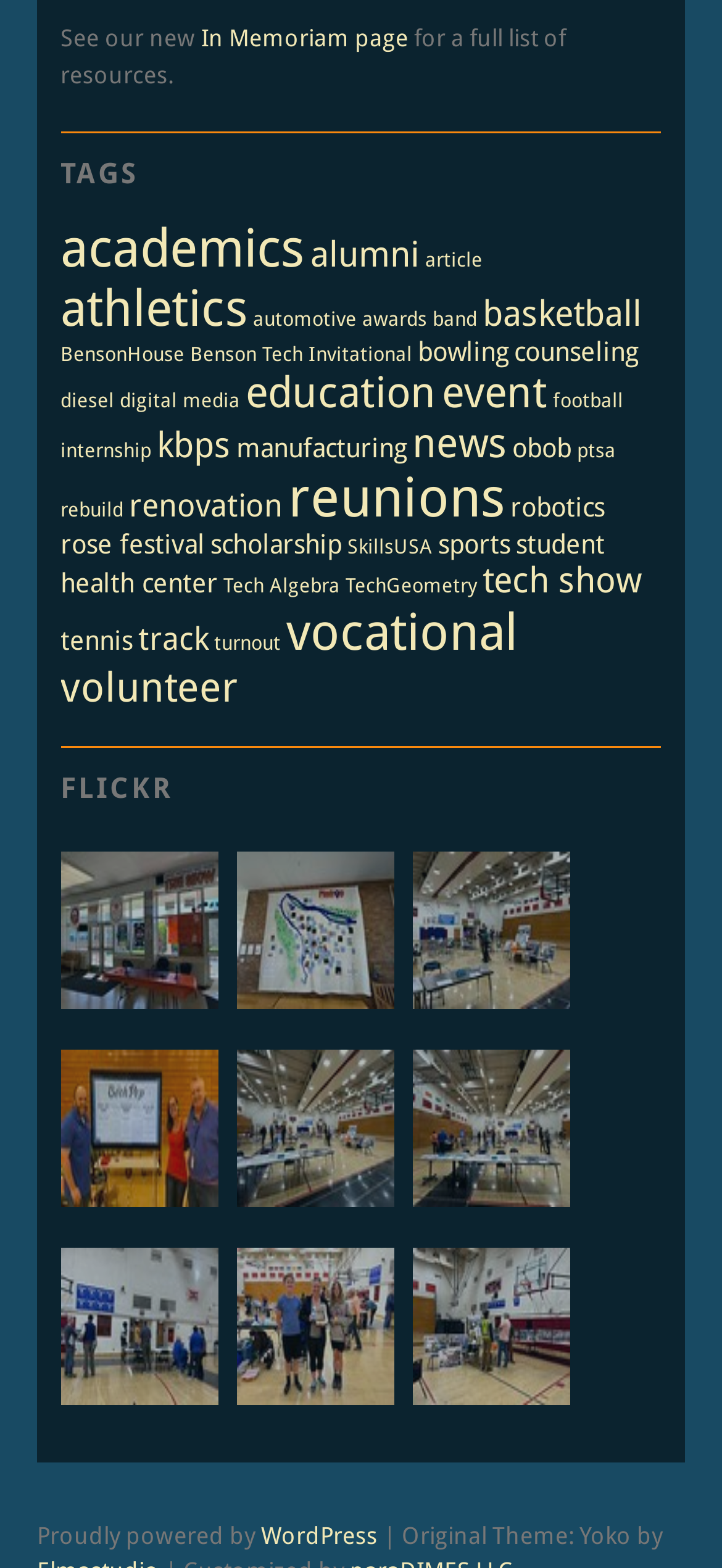Bounding box coordinates should be in the format (top-left x, top-left y, bottom-right x, bottom-right y) and all values should be floating point numbers between 0 and 1. Determine the bounding box coordinate for the UI element described as: rose festival

[0.084, 0.338, 0.284, 0.356]